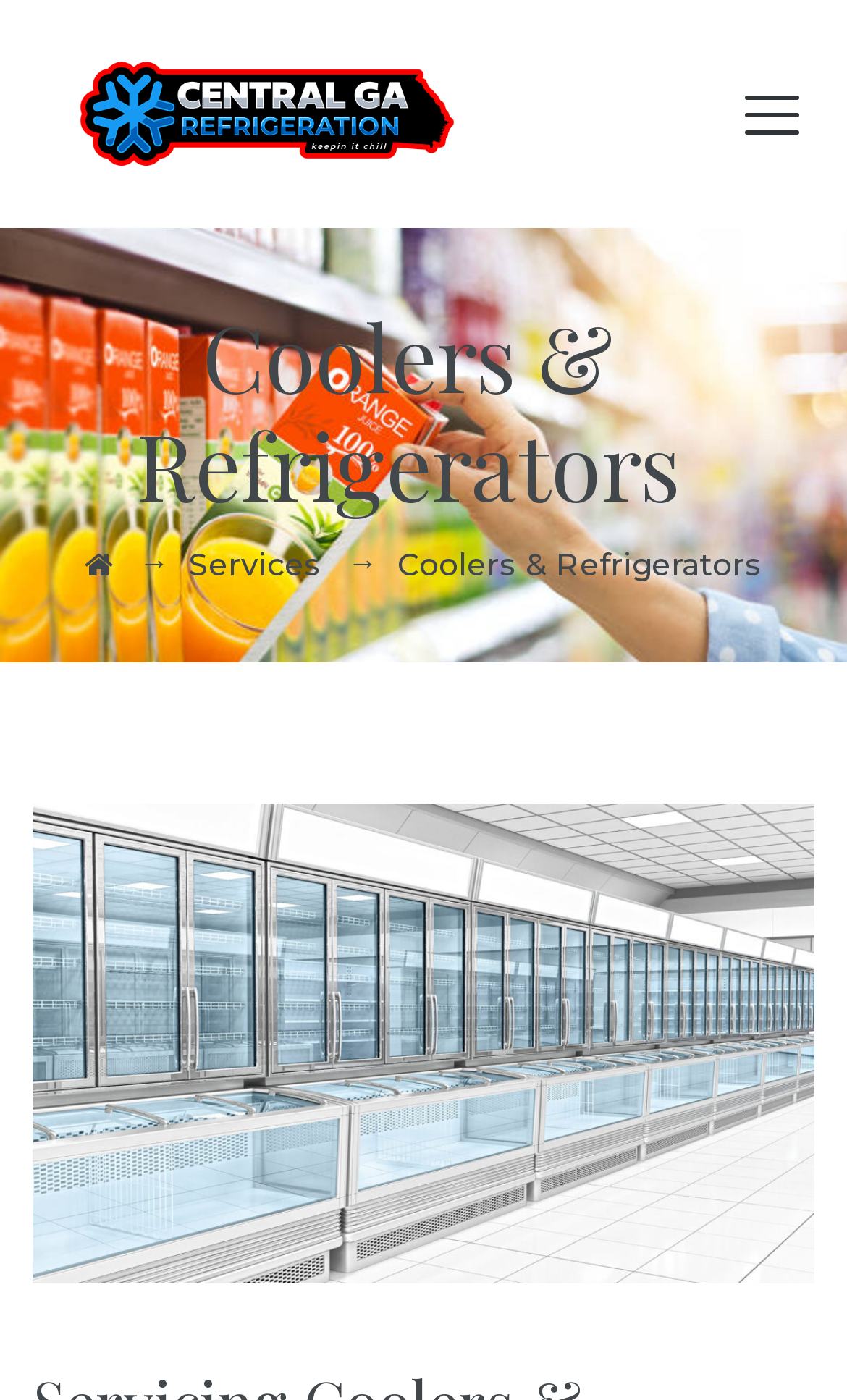Please provide a short answer using a single word or phrase for the question:
What is the main category of products?

Coolers & Refrigerators